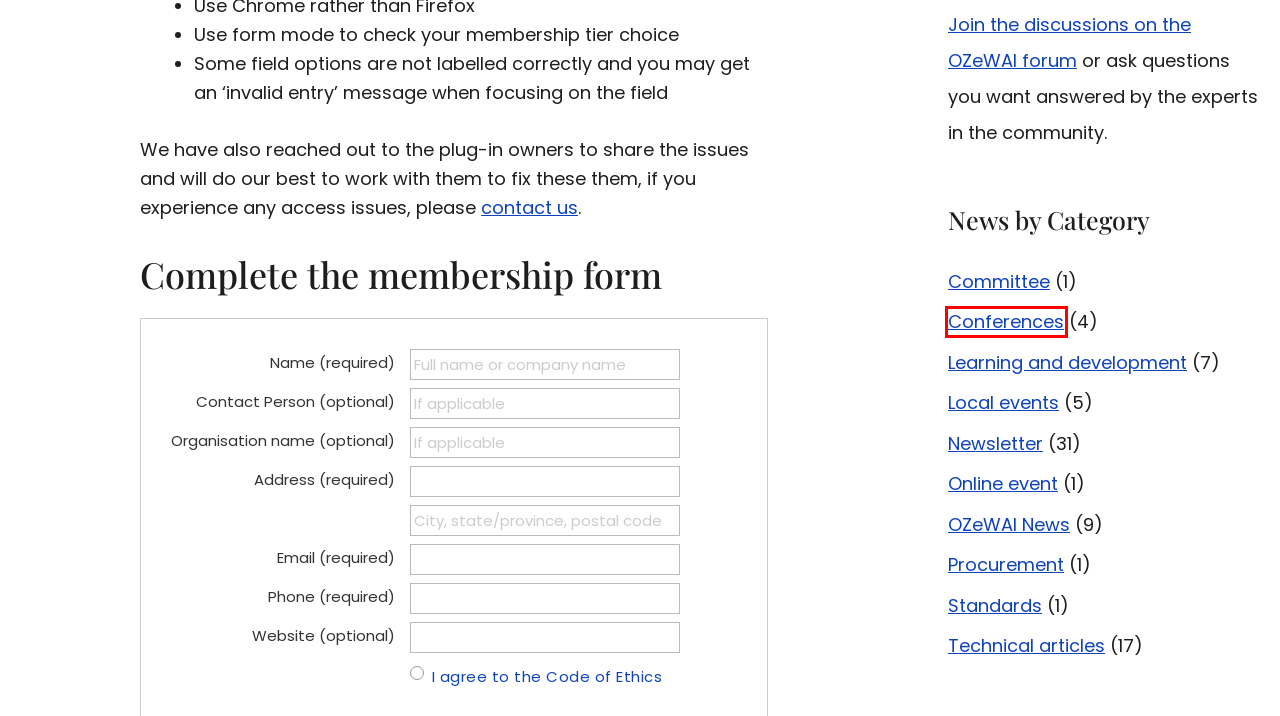You have a screenshot of a webpage with an element surrounded by a red bounding box. Choose the webpage description that best describes the new page after clicking the element inside the red bounding box. Here are the candidates:
A. Procurement – OZeWAI
B. Local events – OZeWAI
C. Conferences – OZeWAI
D. Standards – OZeWAI
E. OZeWAI - Australian Web Accessibility Initiative
F. OZeWAI News – OZeWAI
G. Technical articles – OZeWAI
H. Committee – OZeWAI

C